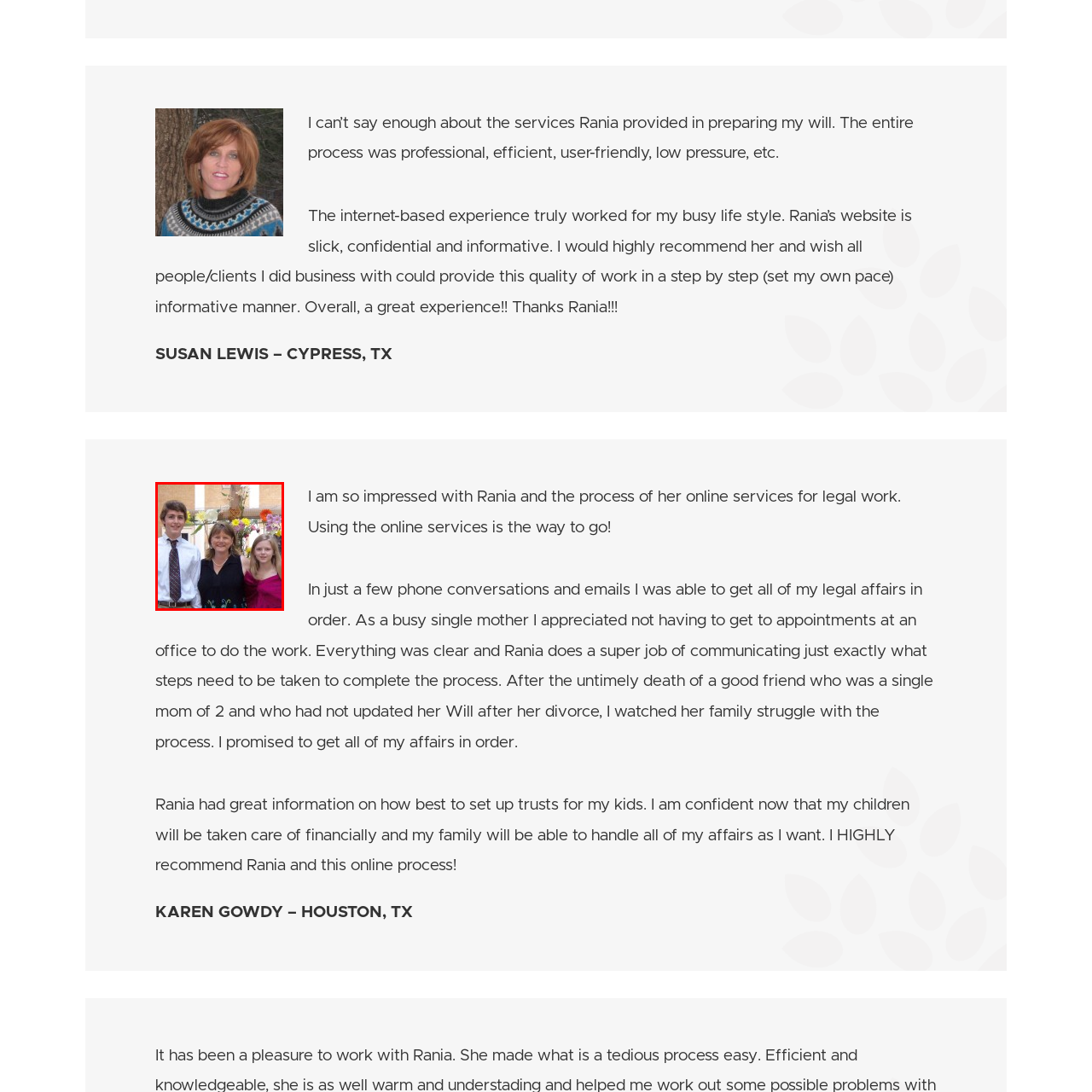Generate a comprehensive caption for the image section marked by the red box.

The image features a warm moment captured with a woman and two children in a vibrant setting adorned with flowers. The woman stands between a teenage boy and a young girl, all dressed in smart-casual attire, suggesting a family gathering or special occasion. The background is filled with colorful blooms, enhancing the joyful atmosphere. This imagery resonates with themes of family connection and celebration. The woman appears to be a nurturing figure, likely the mother of the children, as they all share a bright smile, embodying a sense of harmony and togetherness.